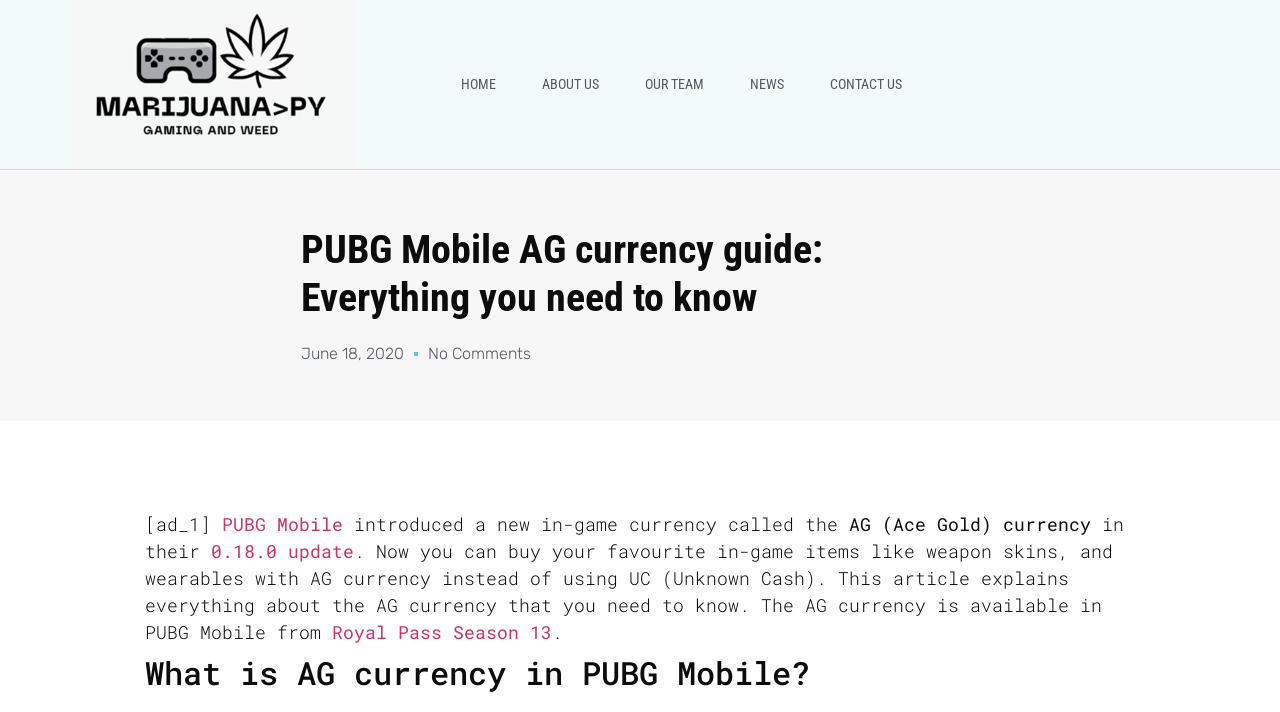Respond to the following query with just one word or a short phrase: 
What is the new in-game currency introduced by PUBG Mobile?

AG (Ace Gold) currency